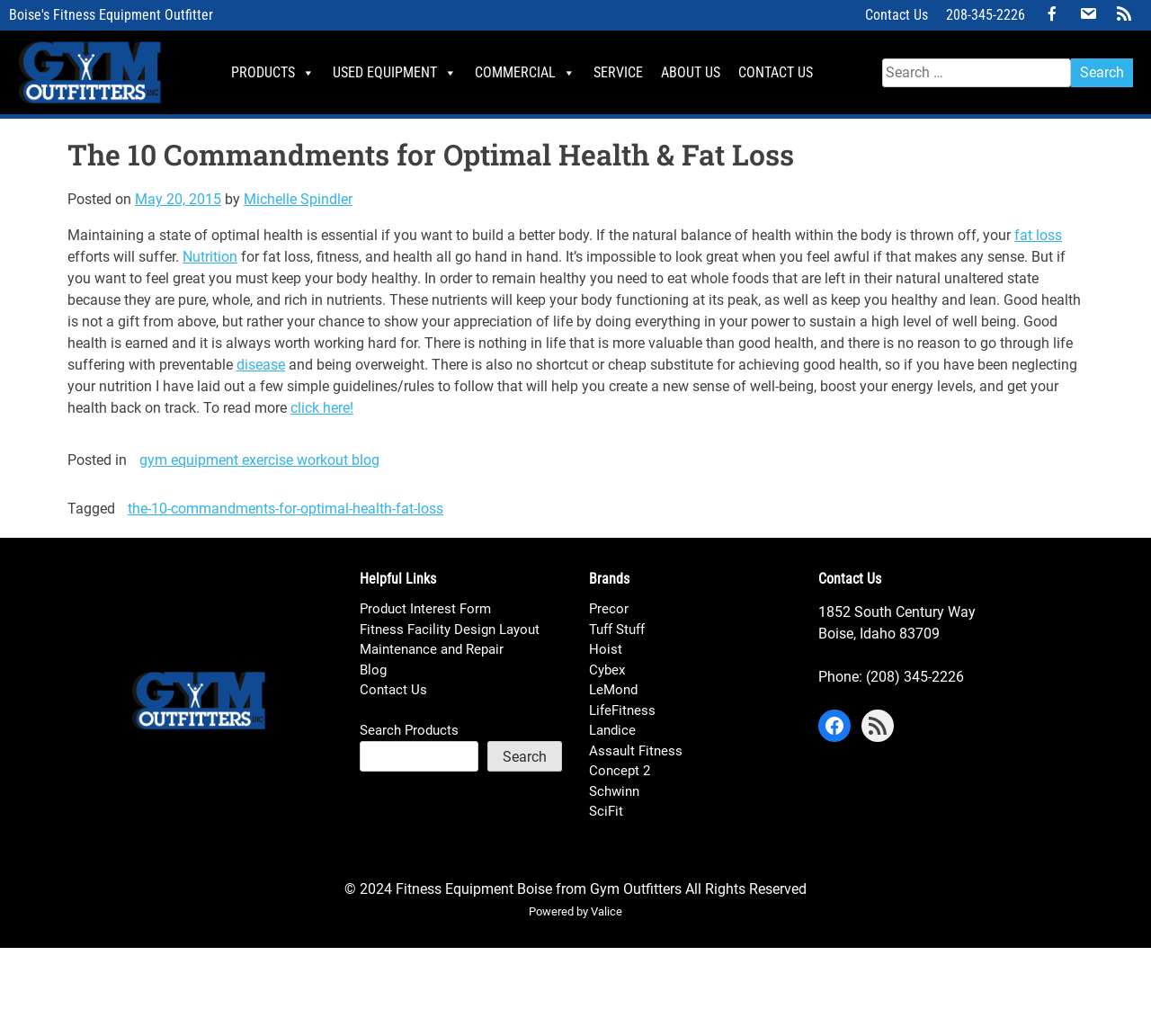Kindly provide the bounding box coordinates of the section you need to click on to fulfill the given instruction: "Search for specific gym equipment".

[0.313, 0.715, 0.416, 0.744]